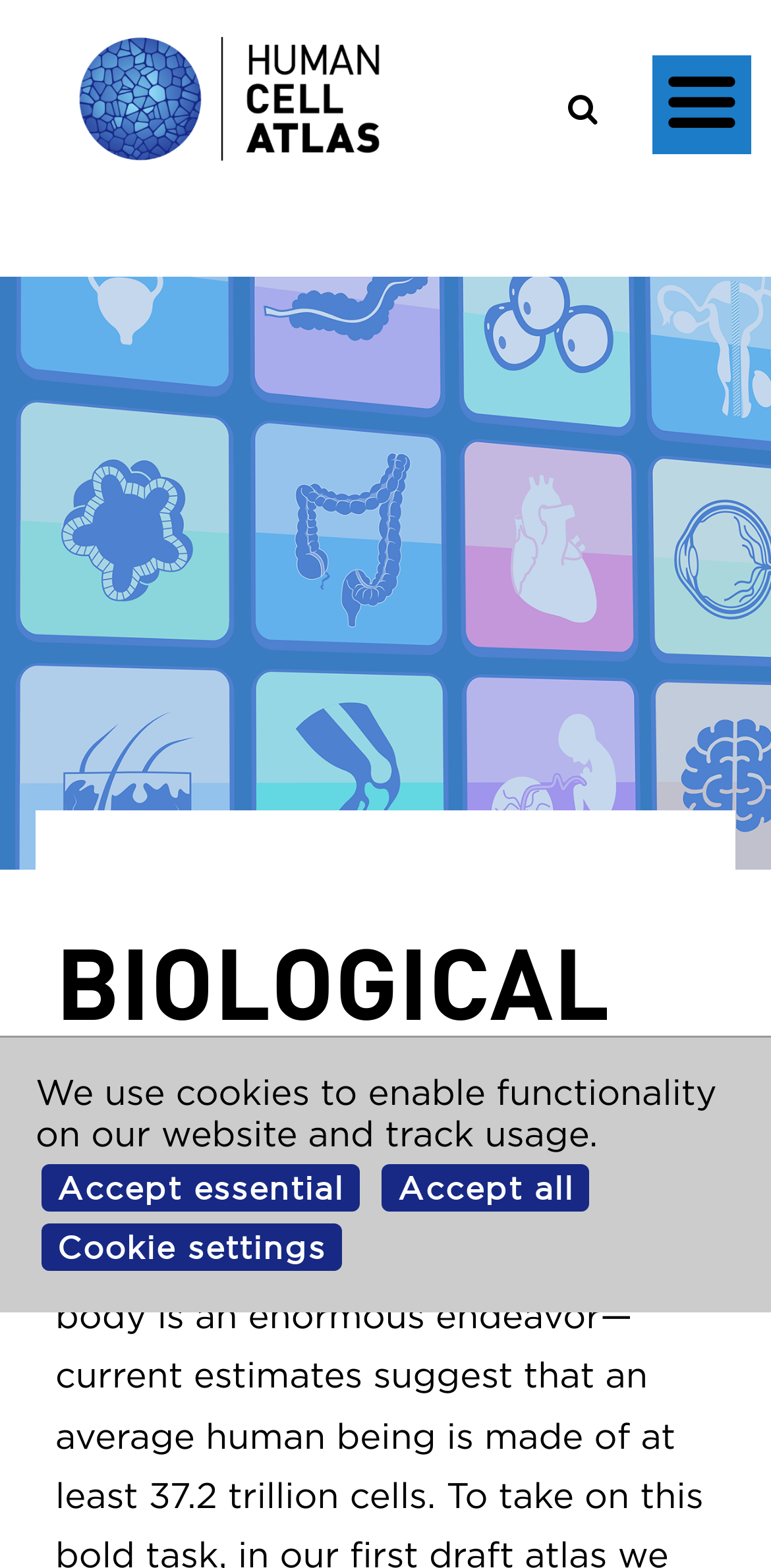Provide a brief response to the question using a single word or phrase: 
How many buttons are in the cookie settings section?

3